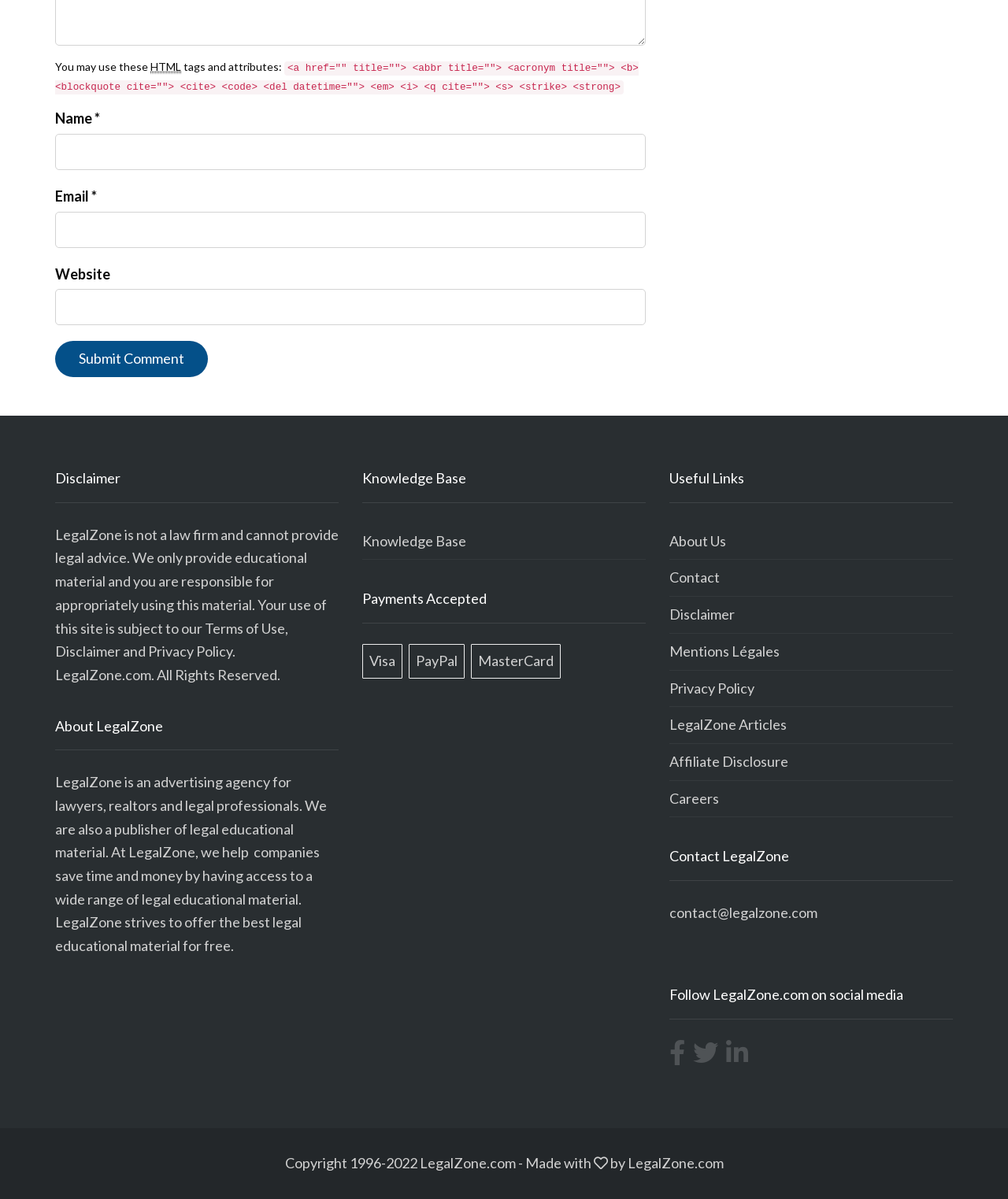Please identify the bounding box coordinates of the element that needs to be clicked to perform the following instruction: "Contact LegalZone via email".

[0.664, 0.754, 0.811, 0.768]